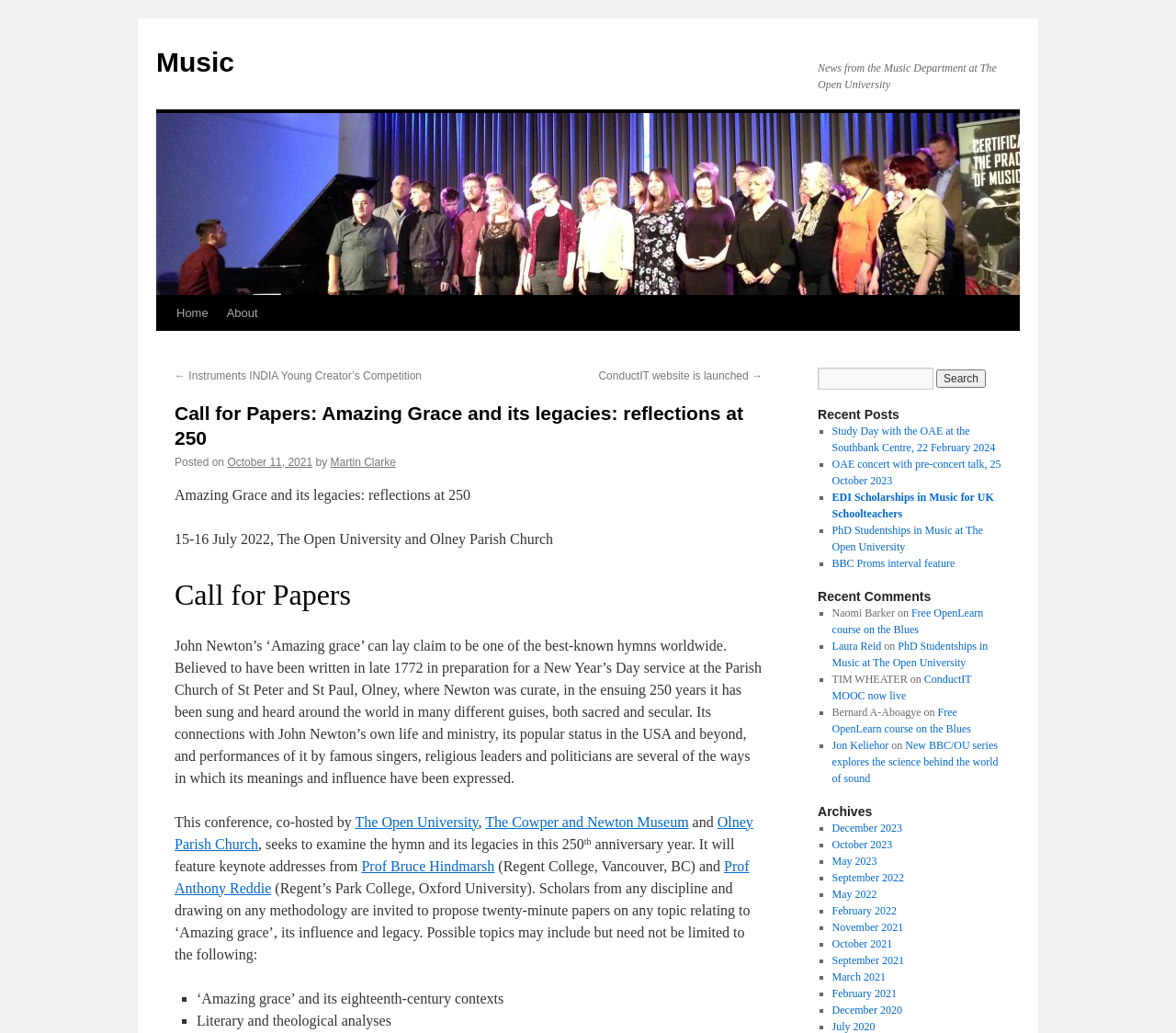Who are the keynote speakers at the conference?
From the screenshot, provide a brief answer in one word or phrase.

Prof Bruce Hindmarsh and Prof Anthony Reddie